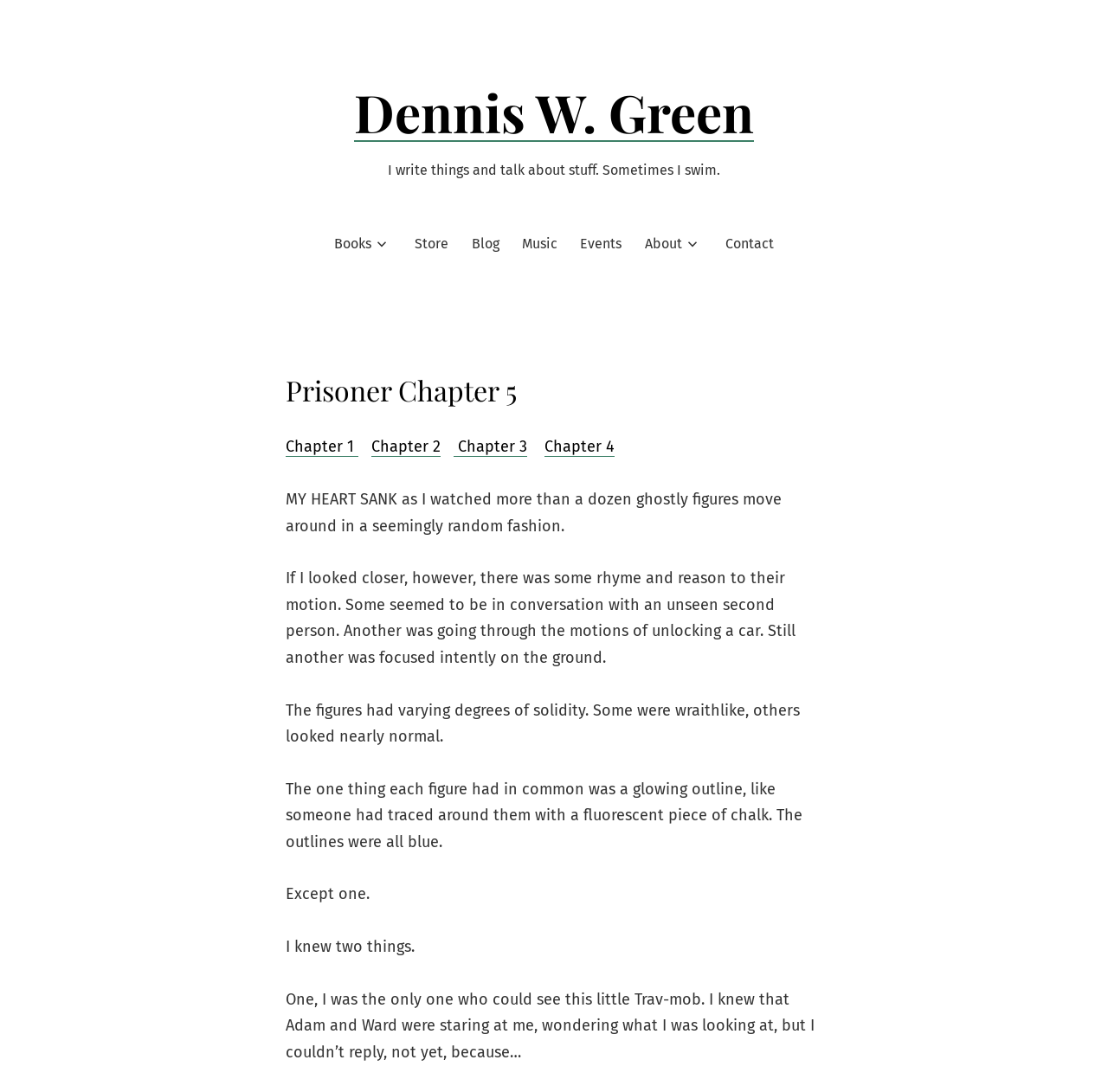Explain the features and main sections of the webpage comprehensively.

The webpage is about "Prisoner Chapter 5" by Dennis W. Green. At the top, there is a link to the author's name, "Dennis W. Green", followed by a brief description of the author, "I write things and talk about stuff. Sometimes I swim." 

Below this, there is a main navigation menu with 7 links: "Books", "Store", "Blog", "Music", "Events", "About", and "Contact". 

The main content of the page is a chapter from the book "Prisoner", with the title "Prisoner Chapter 5" at the top. The chapter is divided into several paragraphs of text, describing a scene where the protagonist sees ghostly figures moving around. The text describes the figures' movements, solidity, and glowing blue outlines. 

On the left side of the chapter title, there are links to other chapters of the book, including "Chapter 1", "Chapter 2", "Chapter 3", and "Chapter 4".